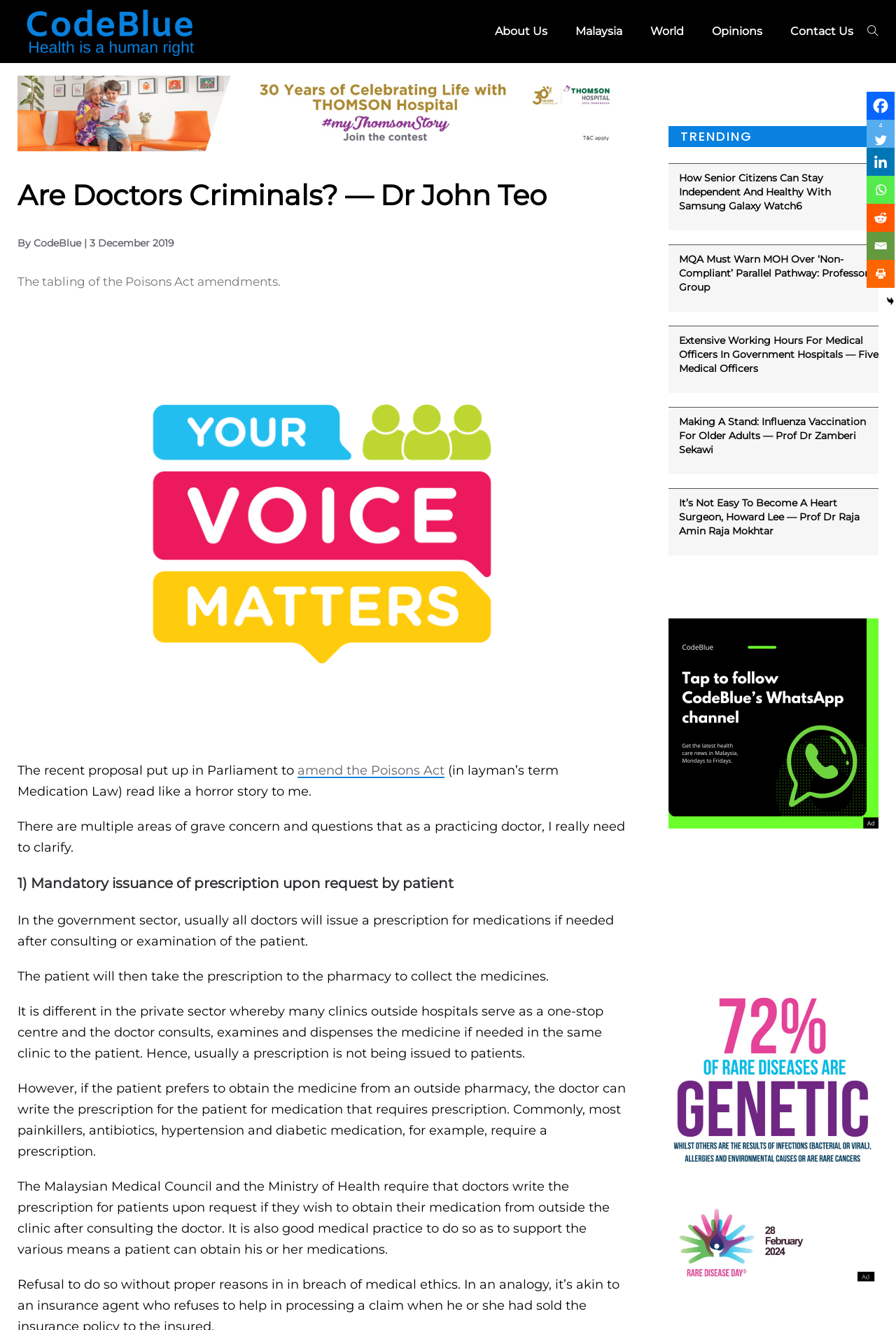Ascertain the bounding box coordinates for the UI element detailed here: "World". The coordinates should be provided as [left, top, right, bottom] with each value being a float between 0 and 1.

[0.71, 0.0, 0.779, 0.047]